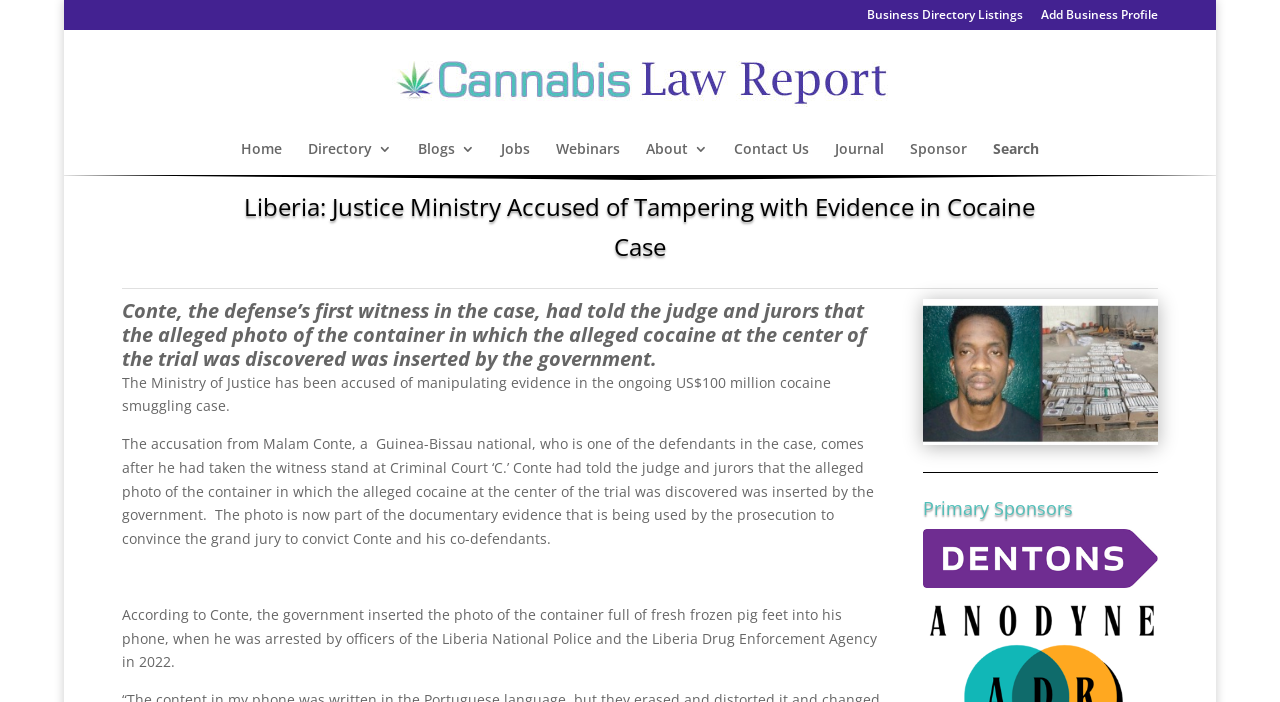Offer a detailed explanation of the webpage layout and contents.

The webpage appears to be a news article about a cocaine case in Liberia, with the title "Liberia: Justice Ministry Accused of Tampering with Evidence in Cocaine Case" prominently displayed at the top. 

Below the title, there is a horizontal navigation menu with 11 links, including "Home", "Directory 3", "Blogs 3", "Jobs", "Webinars", "About 3", "Contact Us", "Journal", "Sponsor", and "Search". 

On the left side of the page, there is a logo of "Cannabis Law Report" with a link to the website. Above the logo, there are two links: "Business Directory Listings" and "Add Business Profile". 

The main content of the article starts with a paragraph describing the accusation made by the defense's first witness, Conte, that the government inserted a photo of a container into his phone as evidence. This is followed by several paragraphs detailing Conte's testimony, including his claim that the photo was inserted by the government. 

On the right side of the page, there is an advertisement section with a heading "Primary Sponsors" and a link below it. Above the advertisement section, there is an image that takes up a significant portion of the right side of the page.